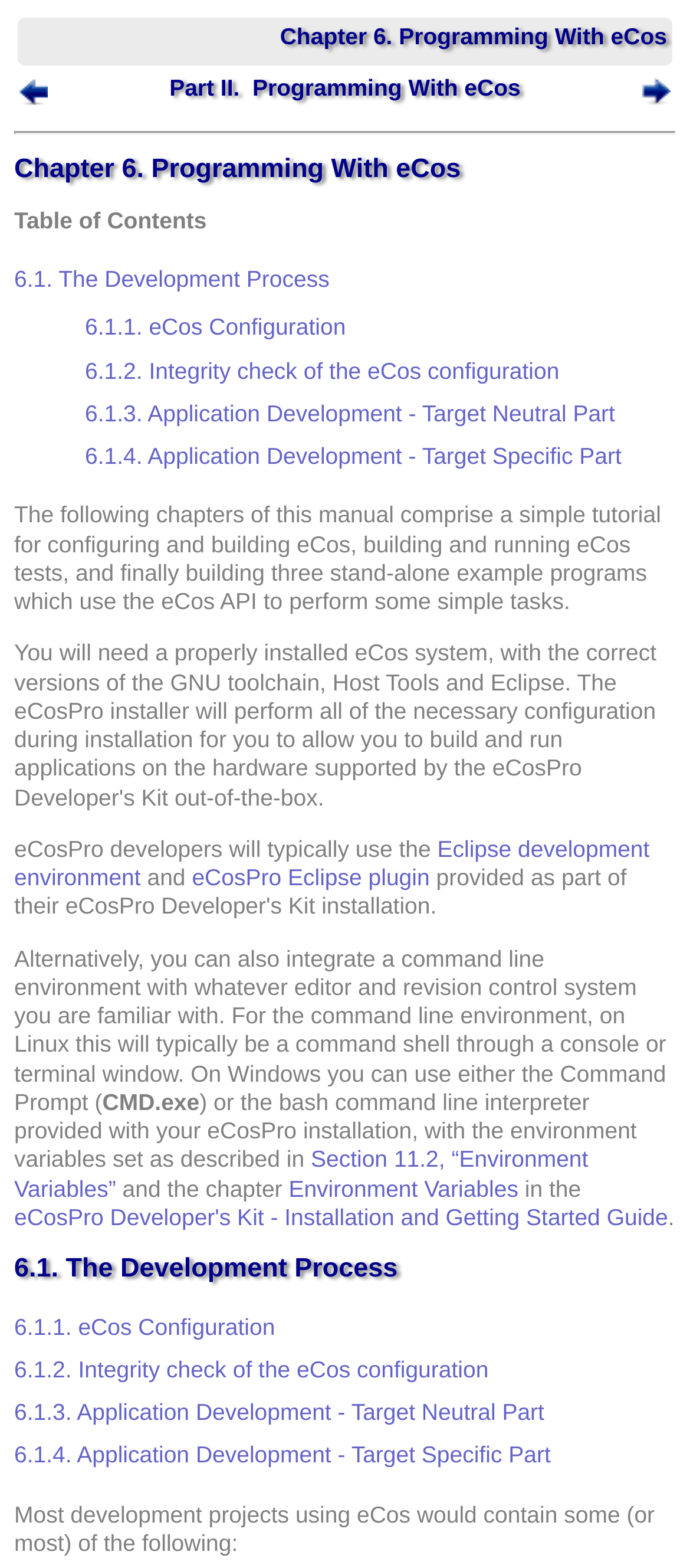Determine the bounding box coordinates for the region that must be clicked to execute the following instruction: "Get directions".

None